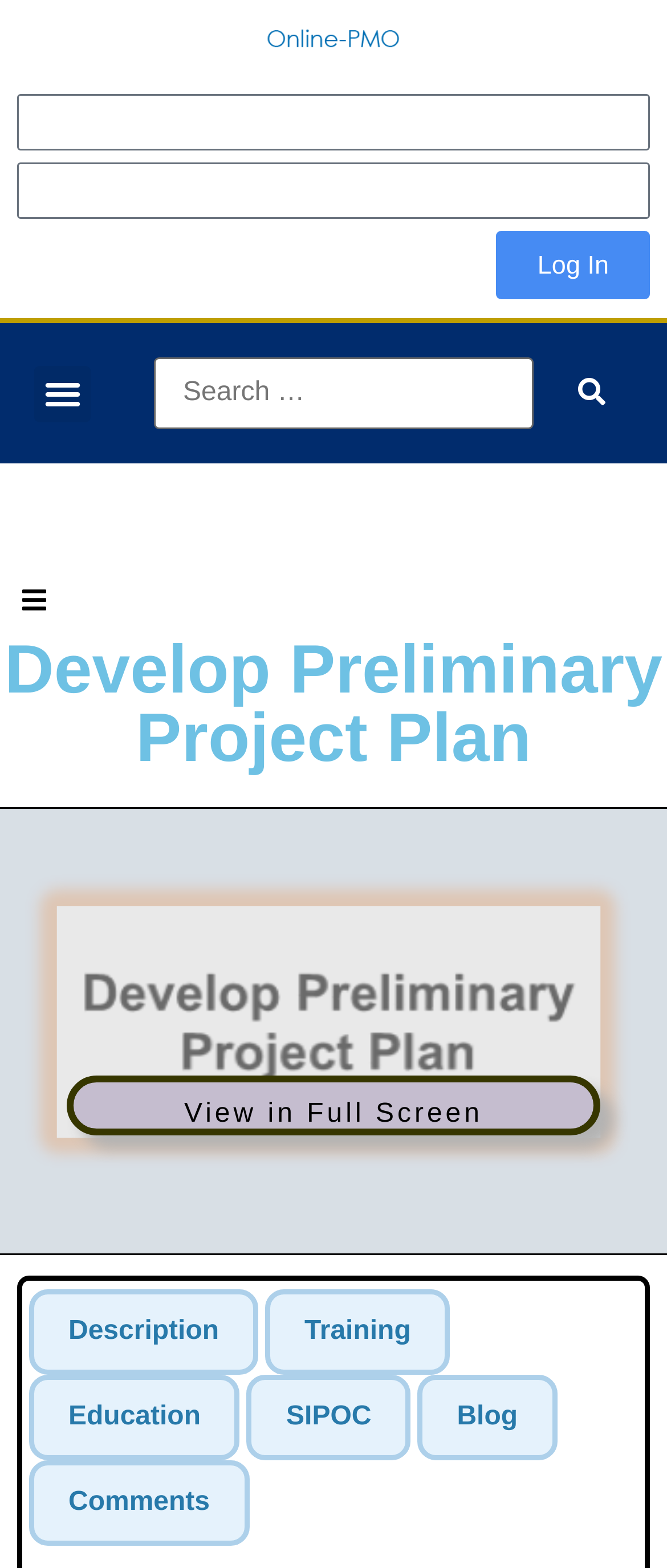Use a single word or phrase to answer the question: What is the function of the button at the top-left corner?

Menu Toggle